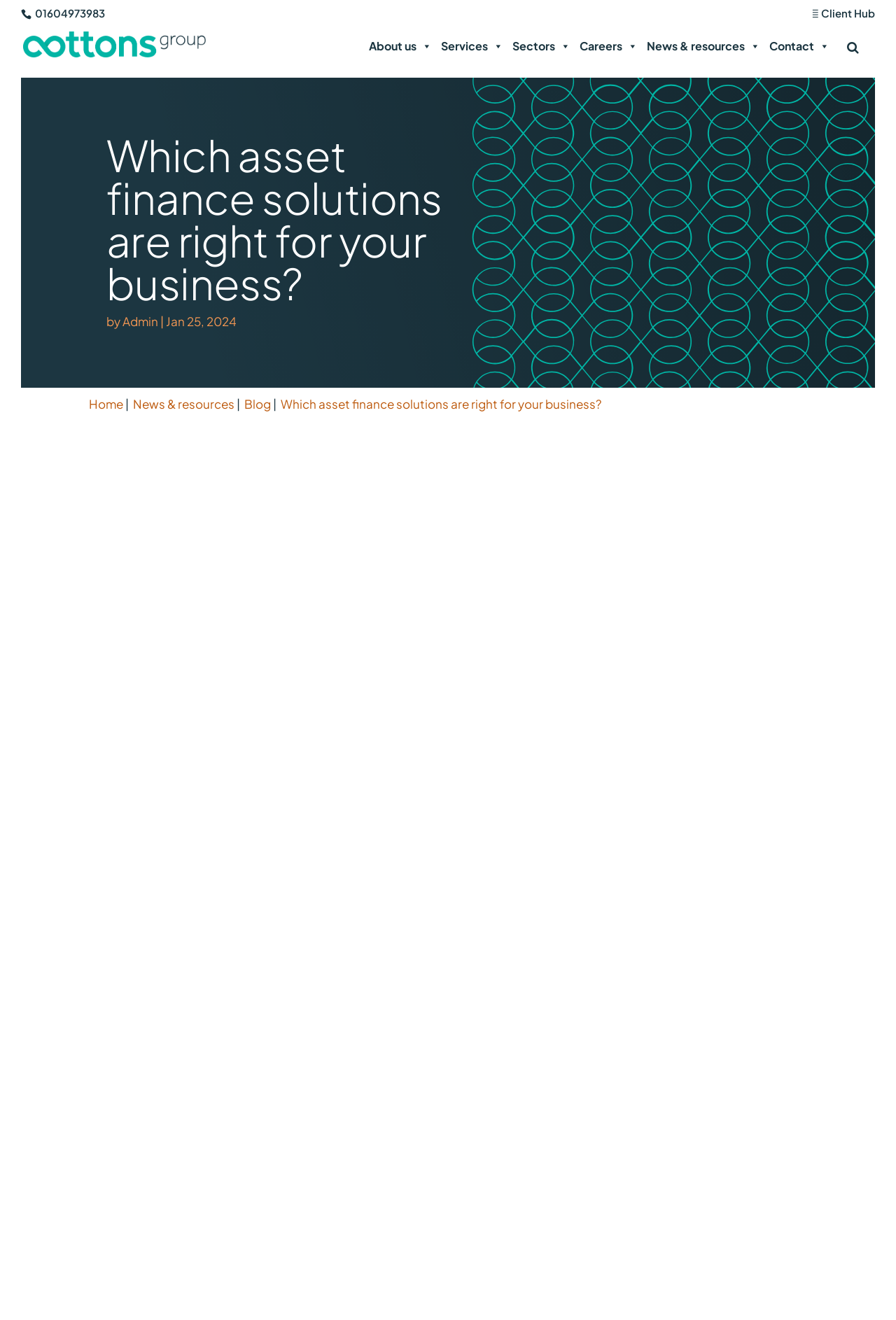Find the bounding box coordinates for the area you need to click to carry out the instruction: "Visit the client hub". The coordinates should be four float numbers between 0 and 1, indicated as [left, top, right, bottom].

[0.906, 0.006, 0.977, 0.02]